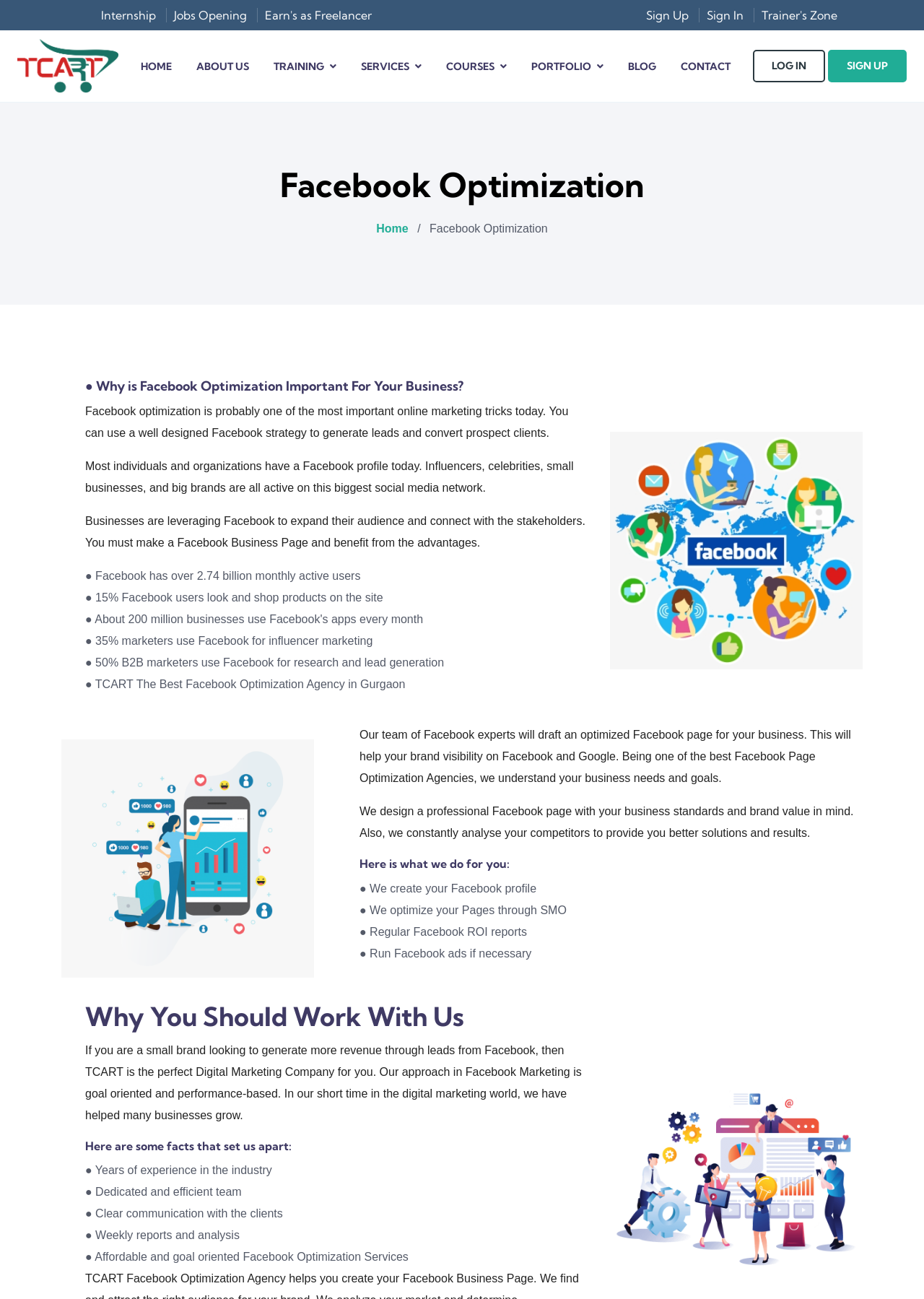Predict the bounding box coordinates of the area that should be clicked to accomplish the following instruction: "Learn about Why is Facebook Optimization Important For Your Business". The bounding box coordinates should consist of four float numbers between 0 and 1, i.e., [left, top, right, bottom].

[0.092, 0.29, 0.637, 0.304]